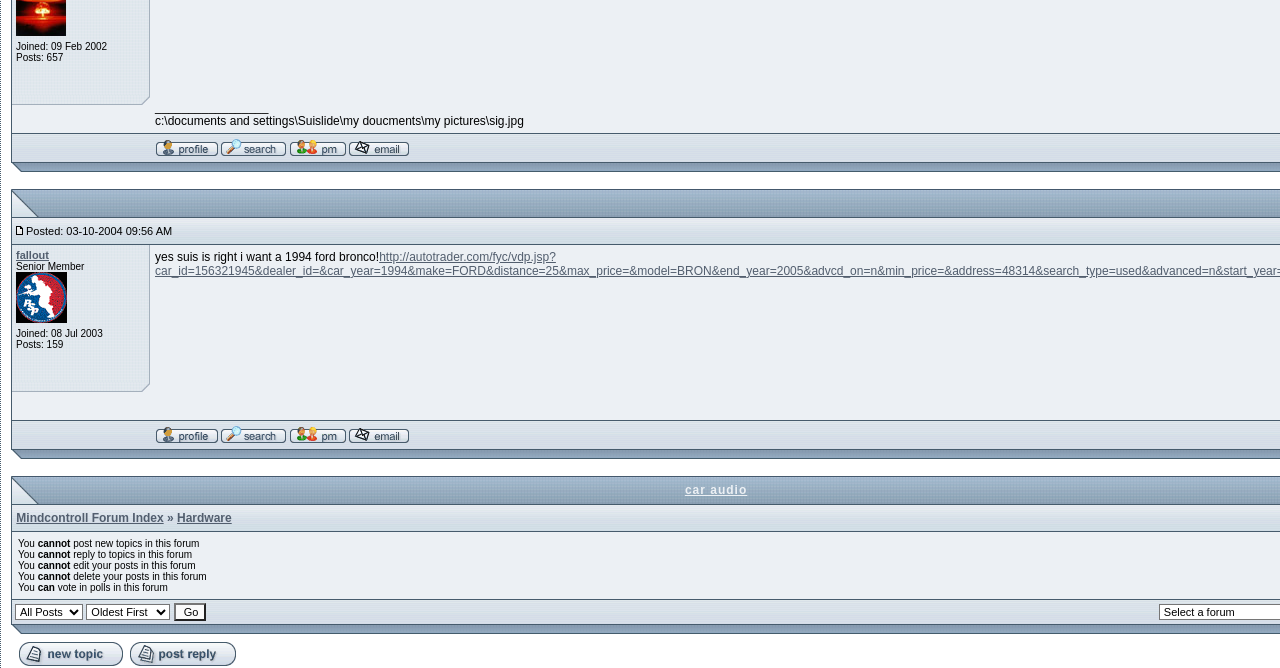Please specify the bounding box coordinates of the region to click in order to perform the following instruction: "View user's profile".

[0.122, 0.216, 0.17, 0.237]